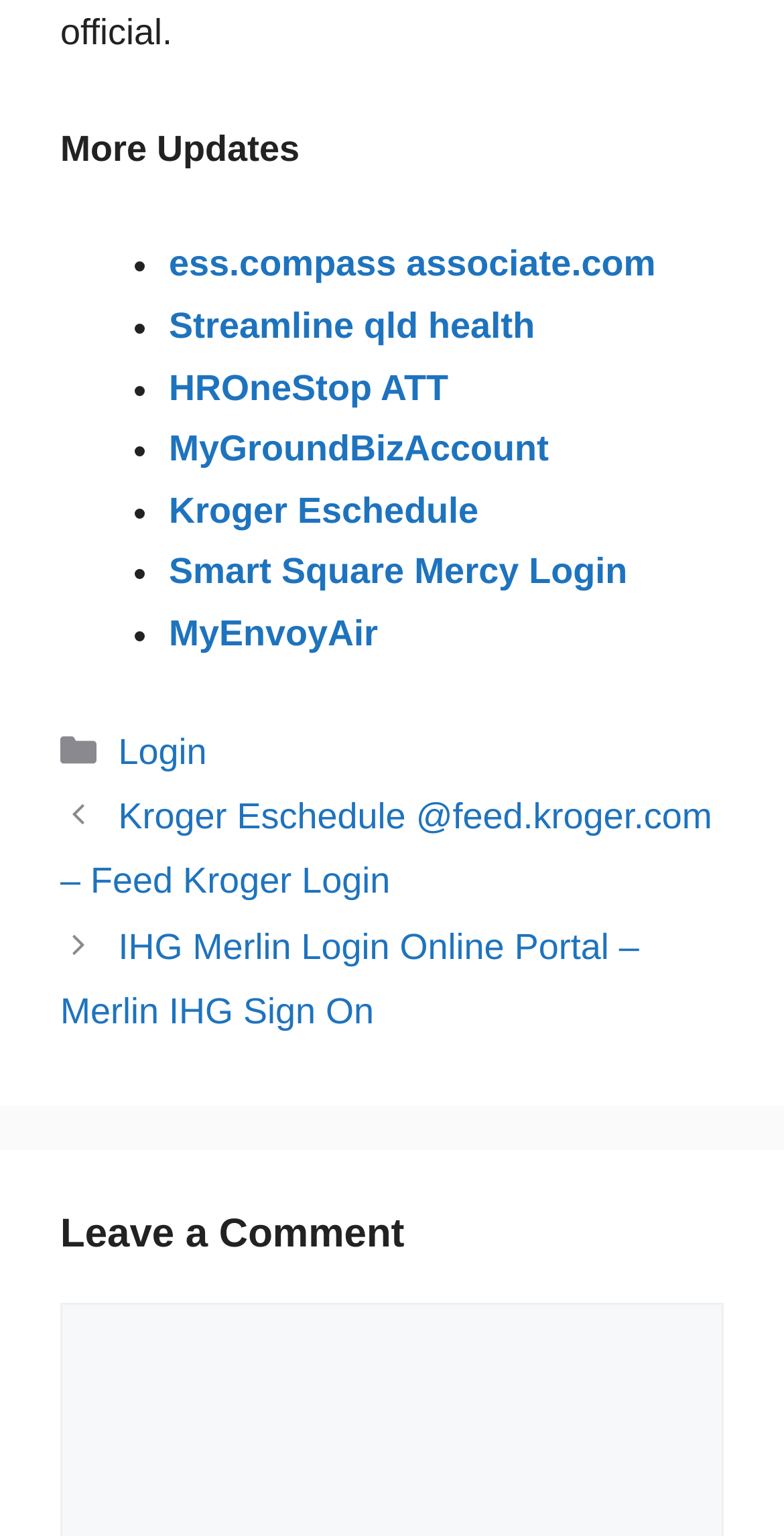Examine the screenshot and answer the question in as much detail as possible: What is the purpose of this webpage?

Based on the links provided on the webpage, such as 'ess.compass associate.com', 'Streamline qld health', and 'MyGroundBizAccount', it appears that this webpage is a portal for users to access various login pages for different companies and services.